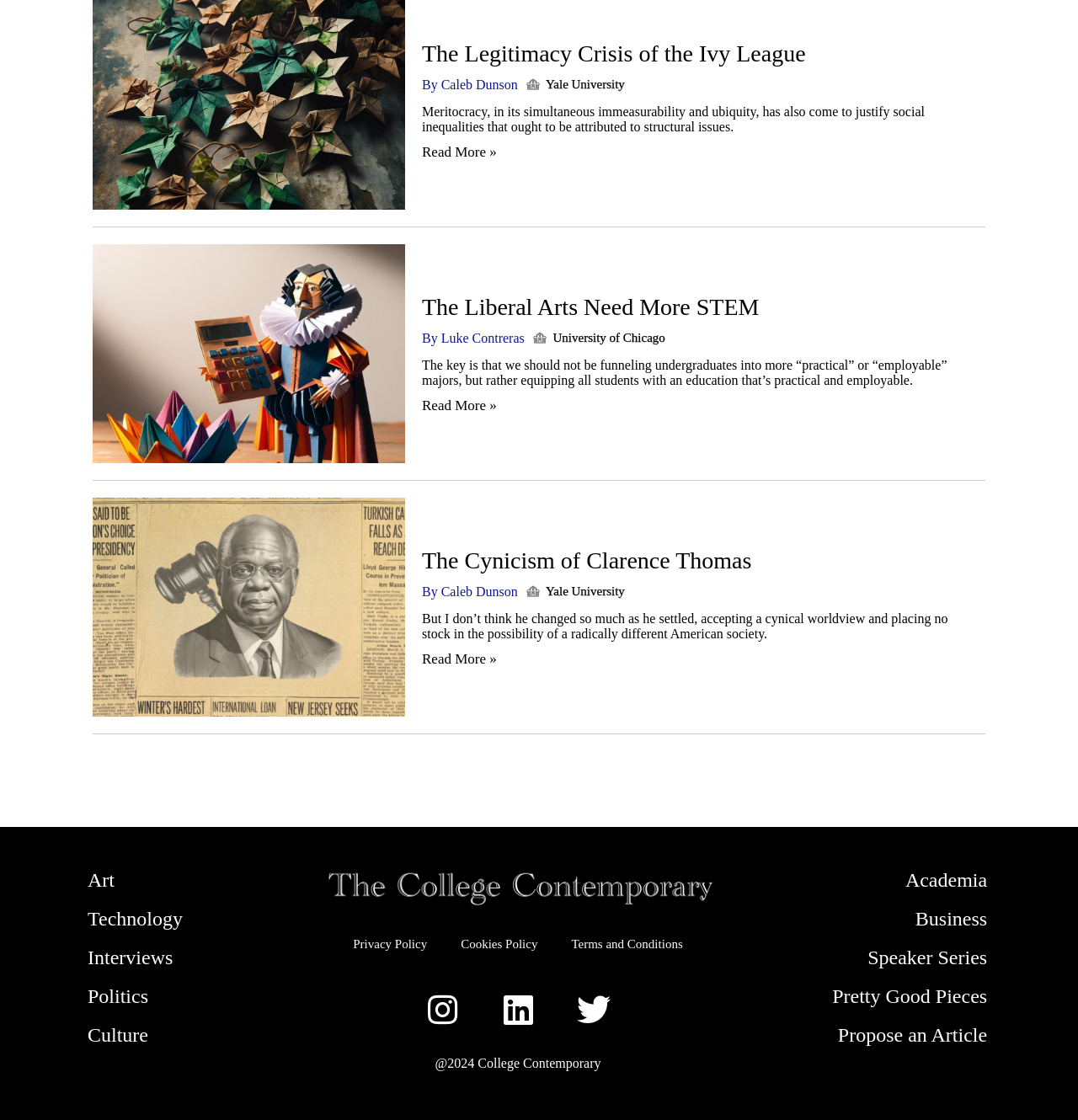Can you find the bounding box coordinates for the element to click on to achieve the instruction: "View the graphic art of an origami Shakespeare holding a calculator"?

[0.086, 0.218, 0.376, 0.414]